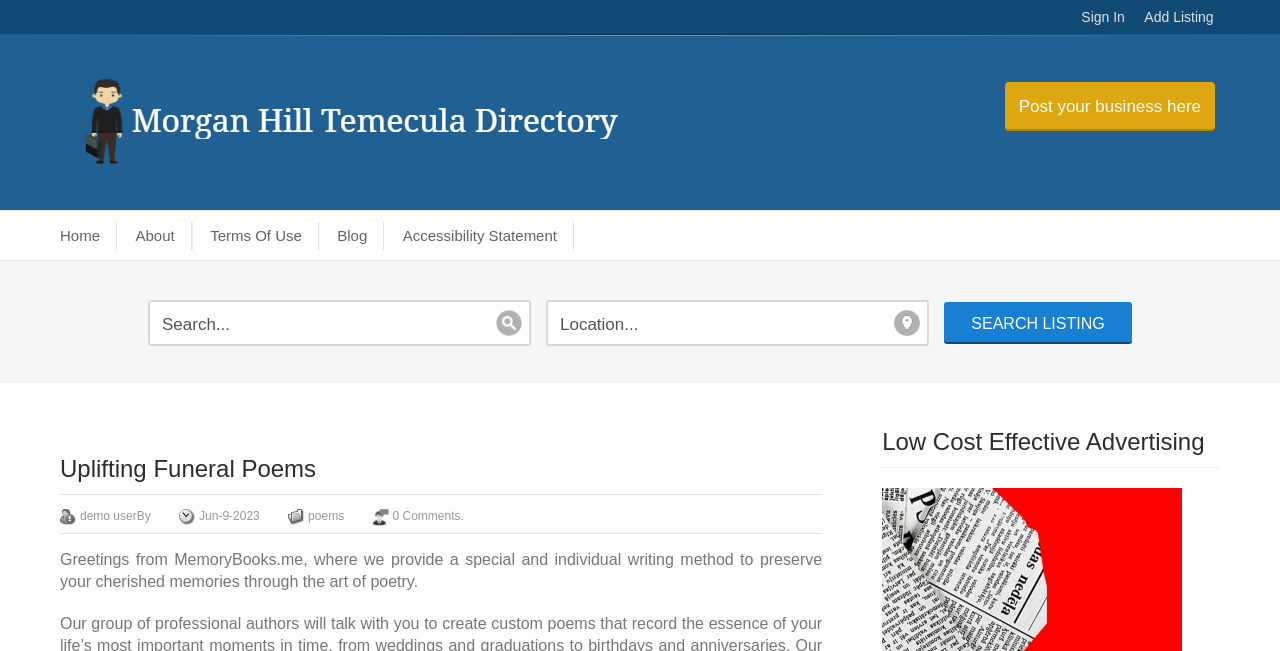What type of poem is featured on this webpage?
Using the visual information from the image, give a one-word or short-phrase answer.

Uplifting Funeral Poem